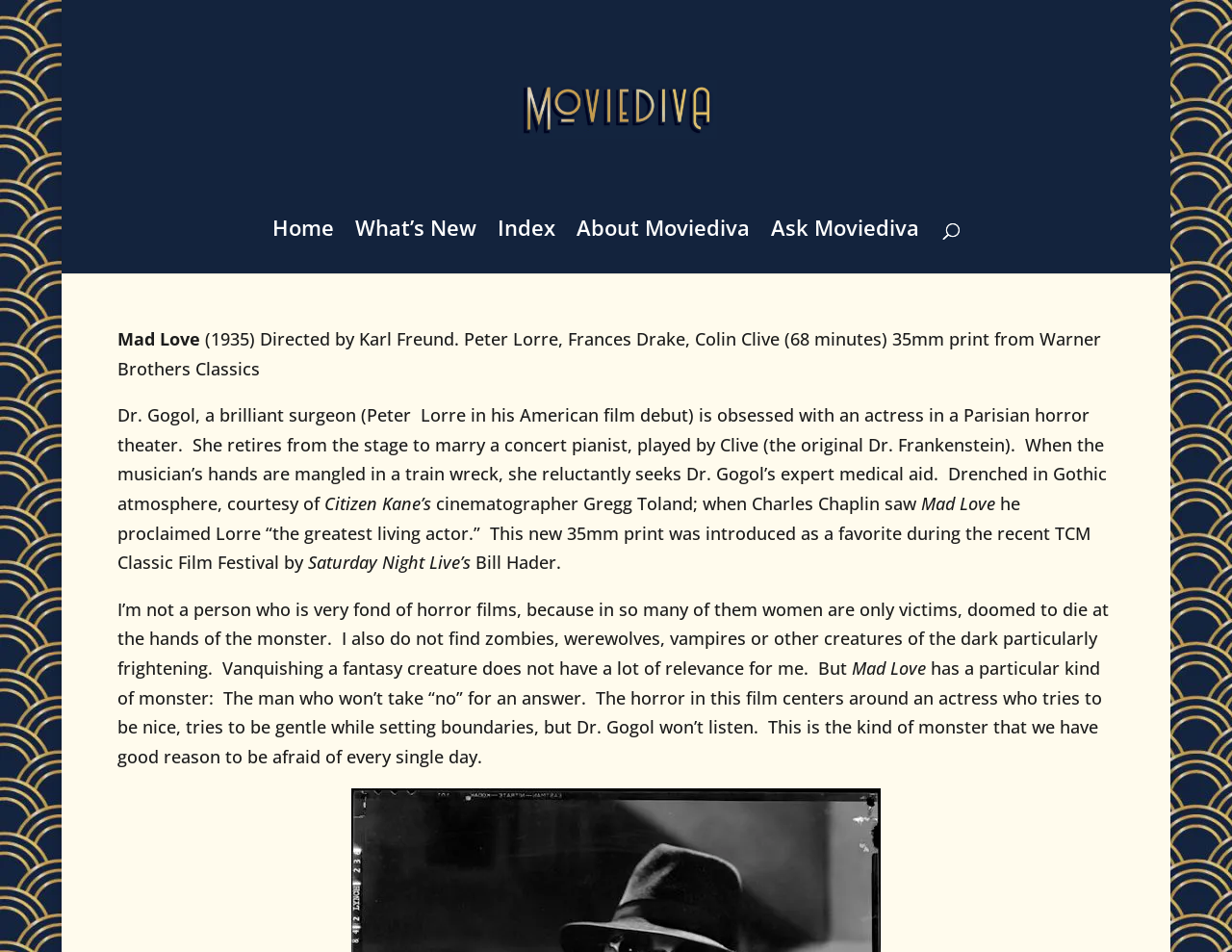What is the title of the movie described on this page?
Refer to the image and provide a detailed answer to the question.

I determined the answer by looking at the static text elements on the page, specifically the one with the text 'Mad Love' at coordinates [0.095, 0.344, 0.162, 0.368]. This text is likely the title of the movie being described on the page.